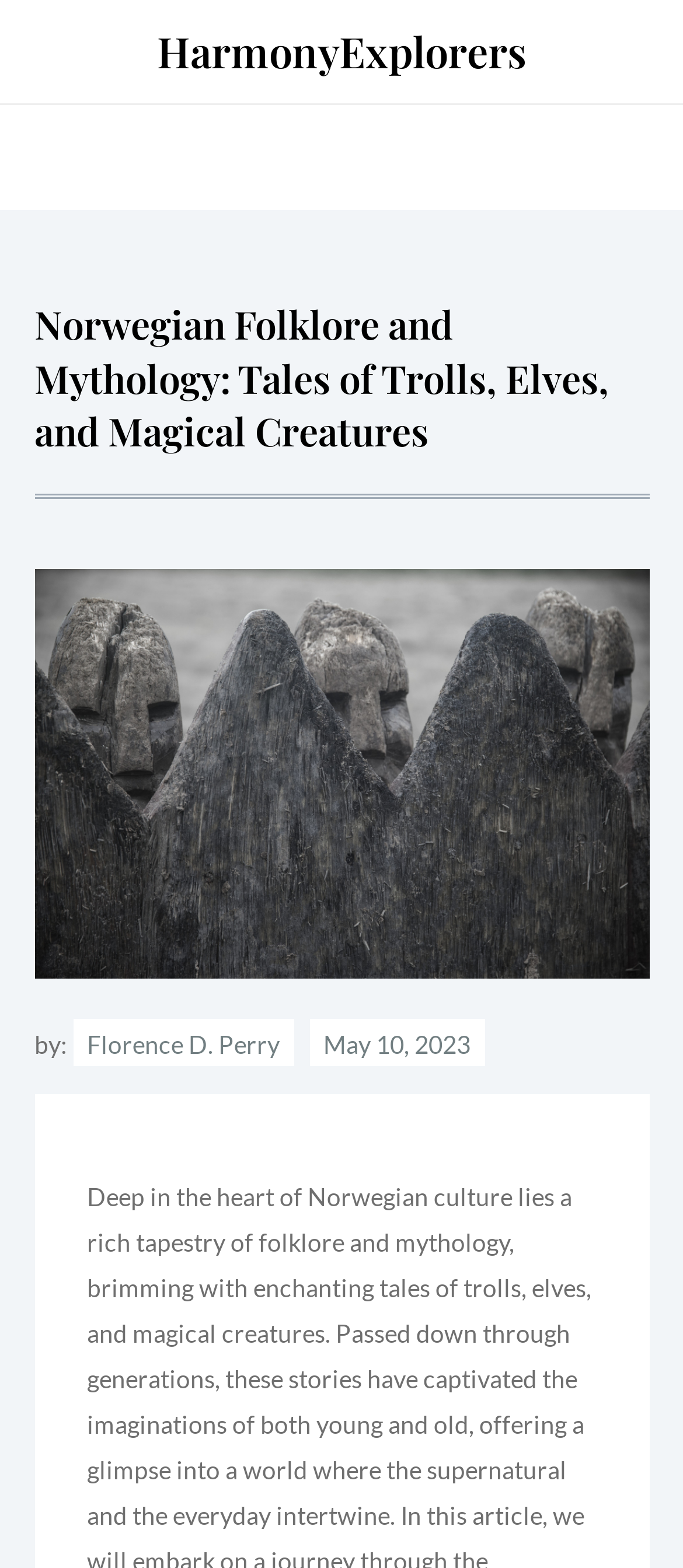What is the website's name?
With the help of the image, please provide a detailed response to the question.

I found the website's name by looking at the link at the top of the page, which says 'HarmonyExplorers'.